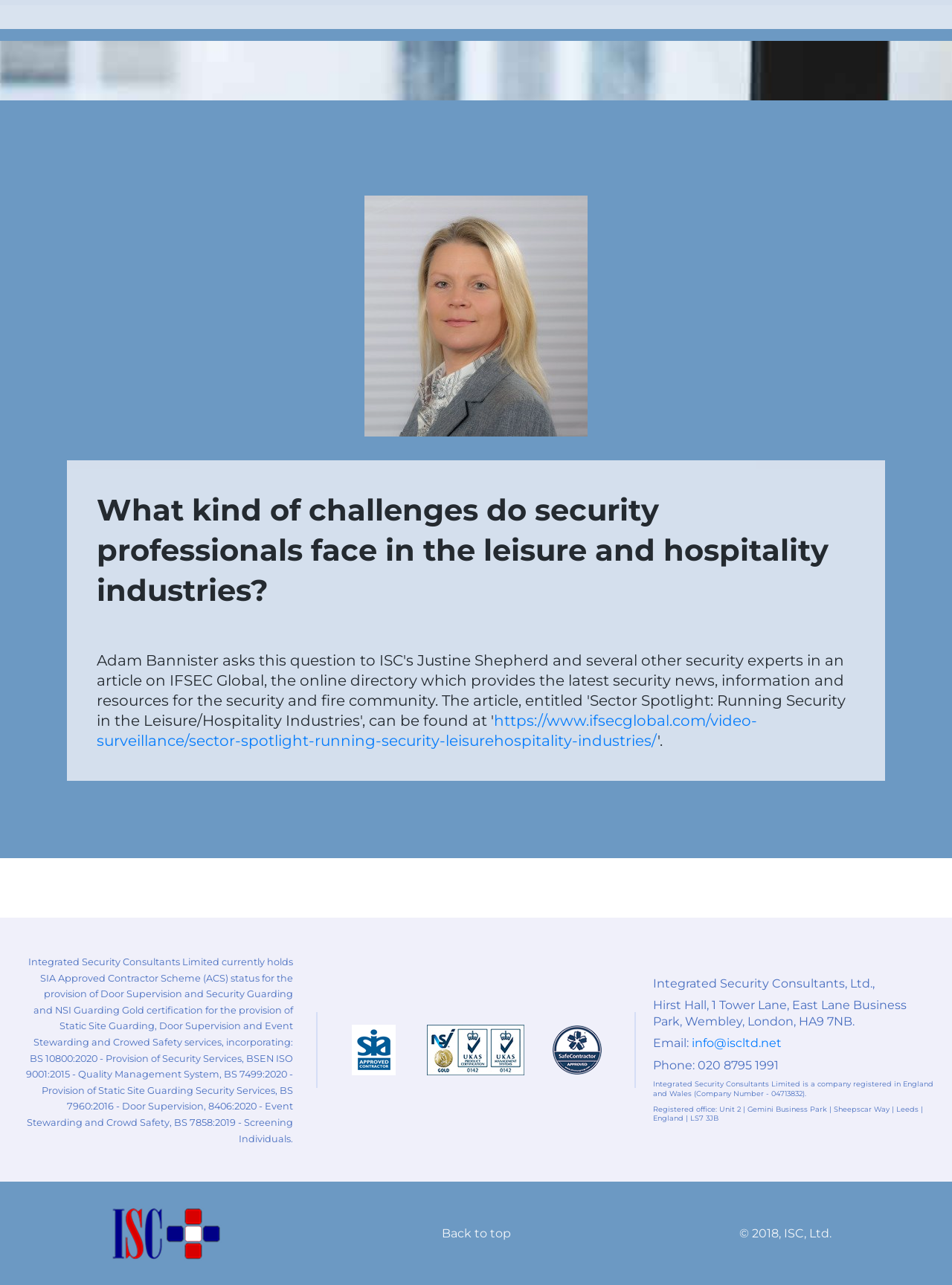Find the bounding box of the element with the following description: "alt="ISC Logo"". The coordinates must be four float numbers between 0 and 1, formatted as [left, top, right, bottom].

[0.116, 0.954, 0.234, 0.965]